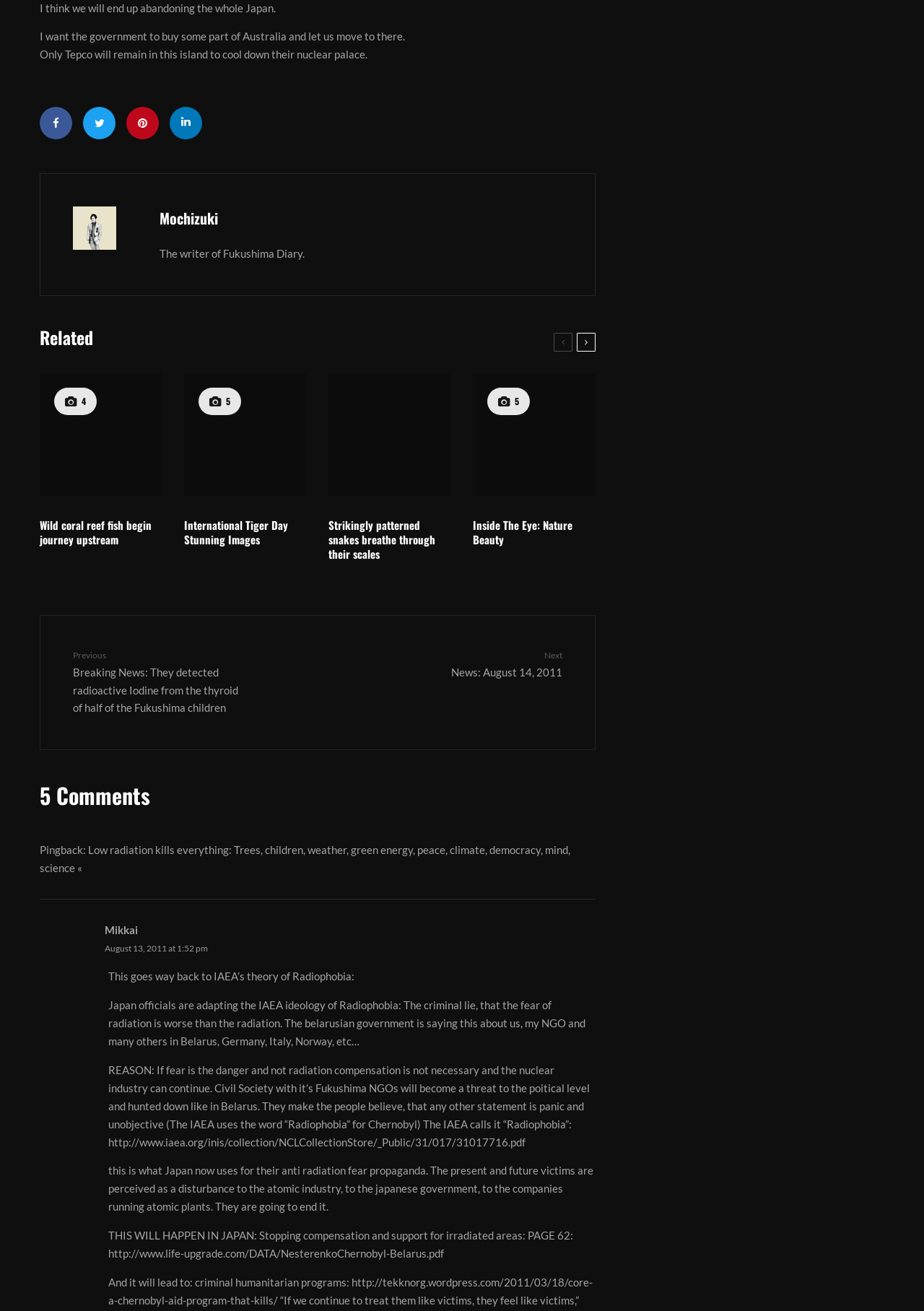Using the image as a reference, answer the following question in as much detail as possible:
Who is the author of the article?

I found the link 'Mochizuki' with an image, which suggests that Mochizuki is the author of the article.